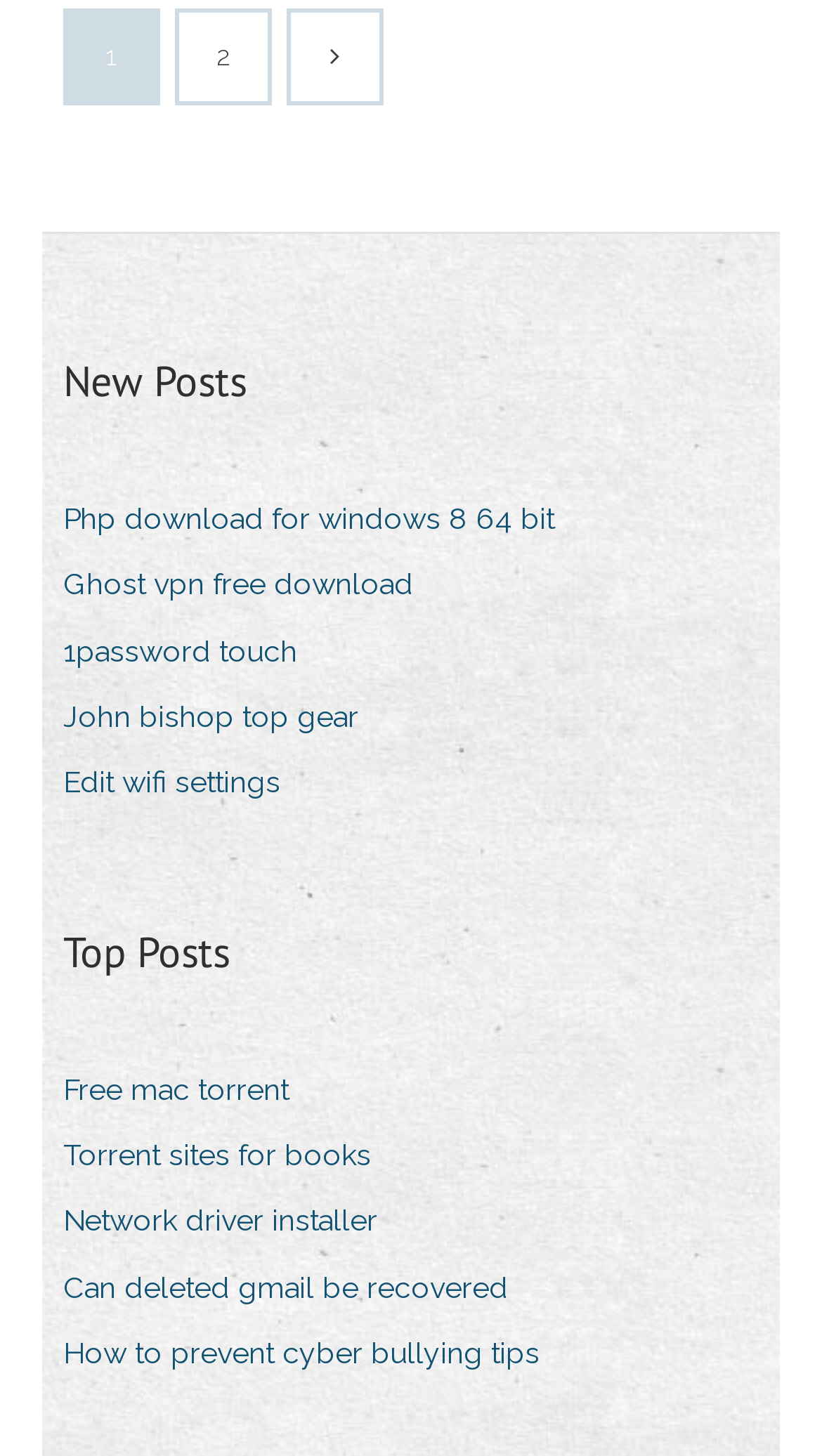Pinpoint the bounding box coordinates of the area that must be clicked to complete this instruction: "View new posts".

[0.077, 0.24, 0.3, 0.284]